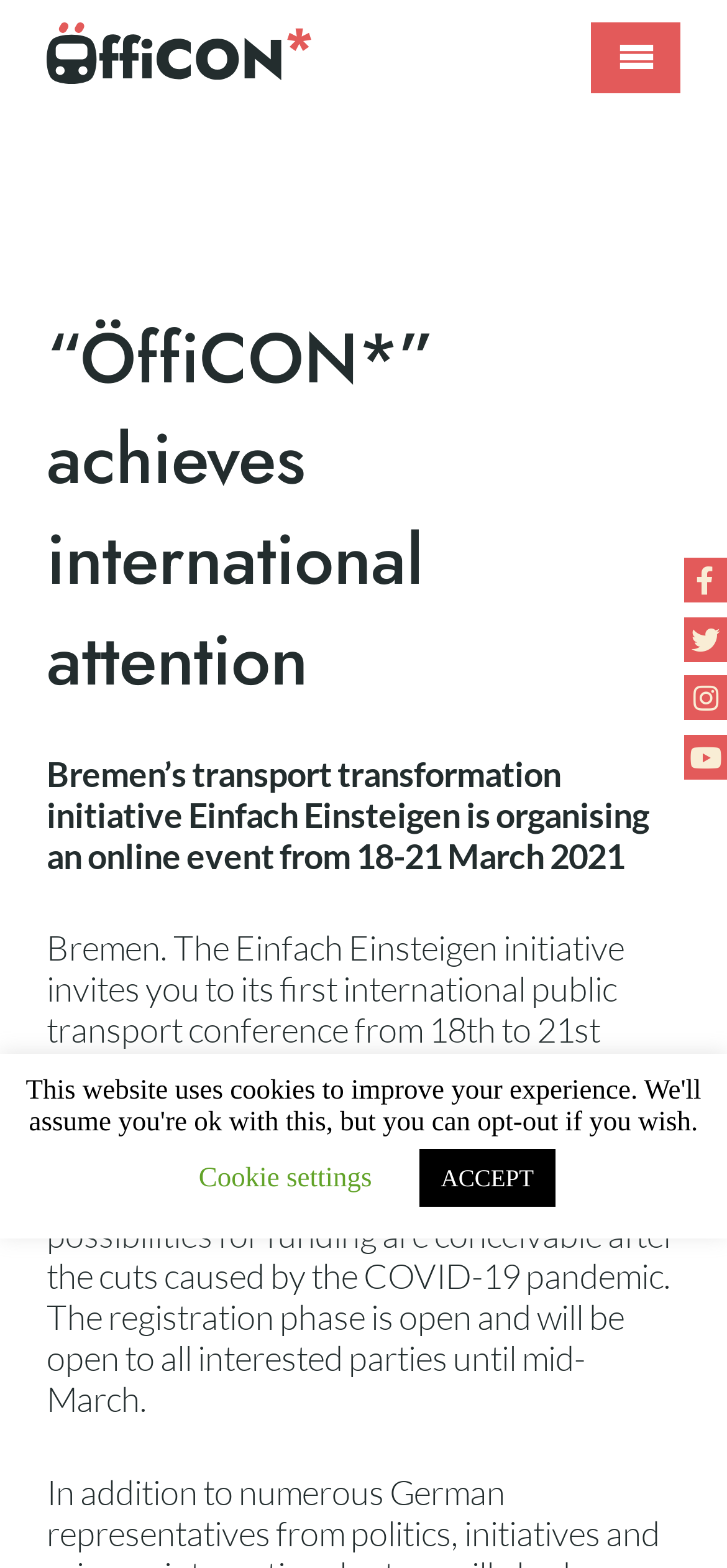Please find and generate the text of the main header of the webpage.

“ÖffiCON*” achieves international attention